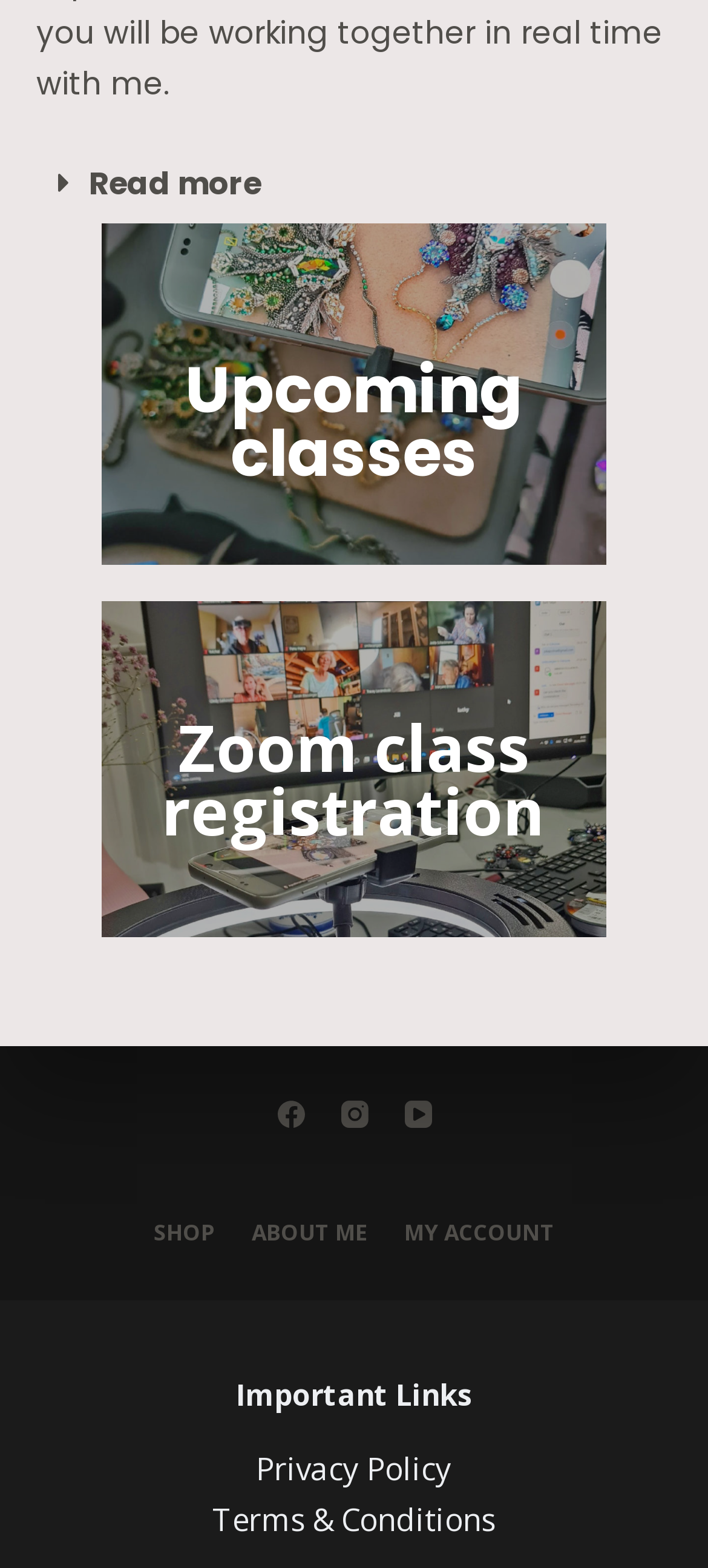Identify and provide the bounding box for the element described by: "Paying of taxes owed".

None